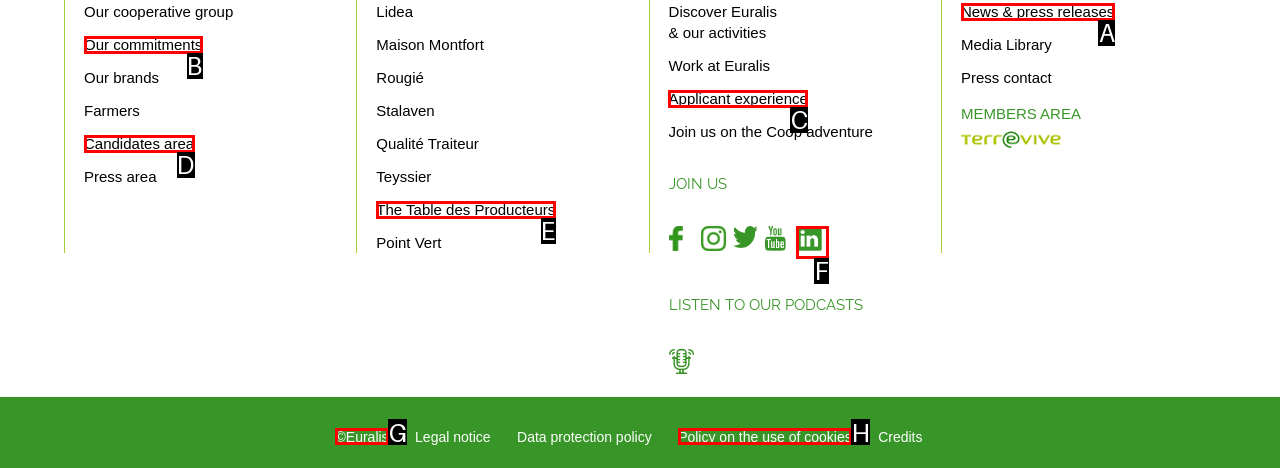Determine which HTML element to click for this task: View News & press releases Provide the letter of the selected choice.

A